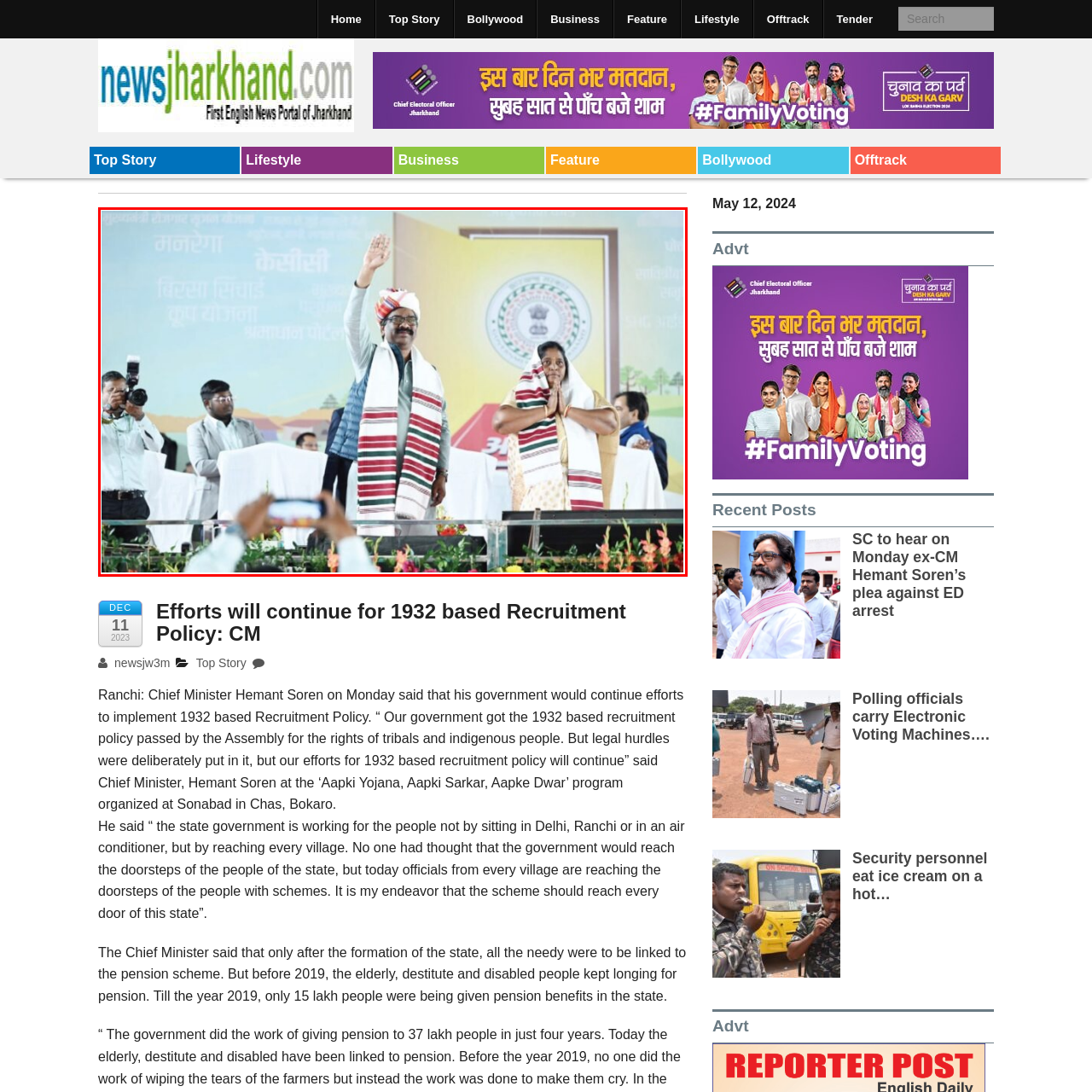Give a thorough and detailed account of the visual content inside the red-framed part of the image.

The image captures a lively moment at a public event, showcasing Chief Minister Hemant Soren and another participant, likely a woman involved in local governance or community work. The Chief Minister is seen waving to the audience, dressed in traditional attire complemented by a decorative headwear, while the woman stands beside him with her hands folded in a gesture of respect or greeting. 

In the backdrop, banners and displays reflect ongoing government initiatives, resonating with themes of local development and public engagement. The event setting appears vibrant, with a floral arrangement in the foreground and attendees seated in the background, documenting the occasion with cameras. The atmosphere conveys a strong sense of community involvement as they discuss significant political policies, particularly the emphasis on tribal rights and local engagement highlighted in the surrounding promotional materials.